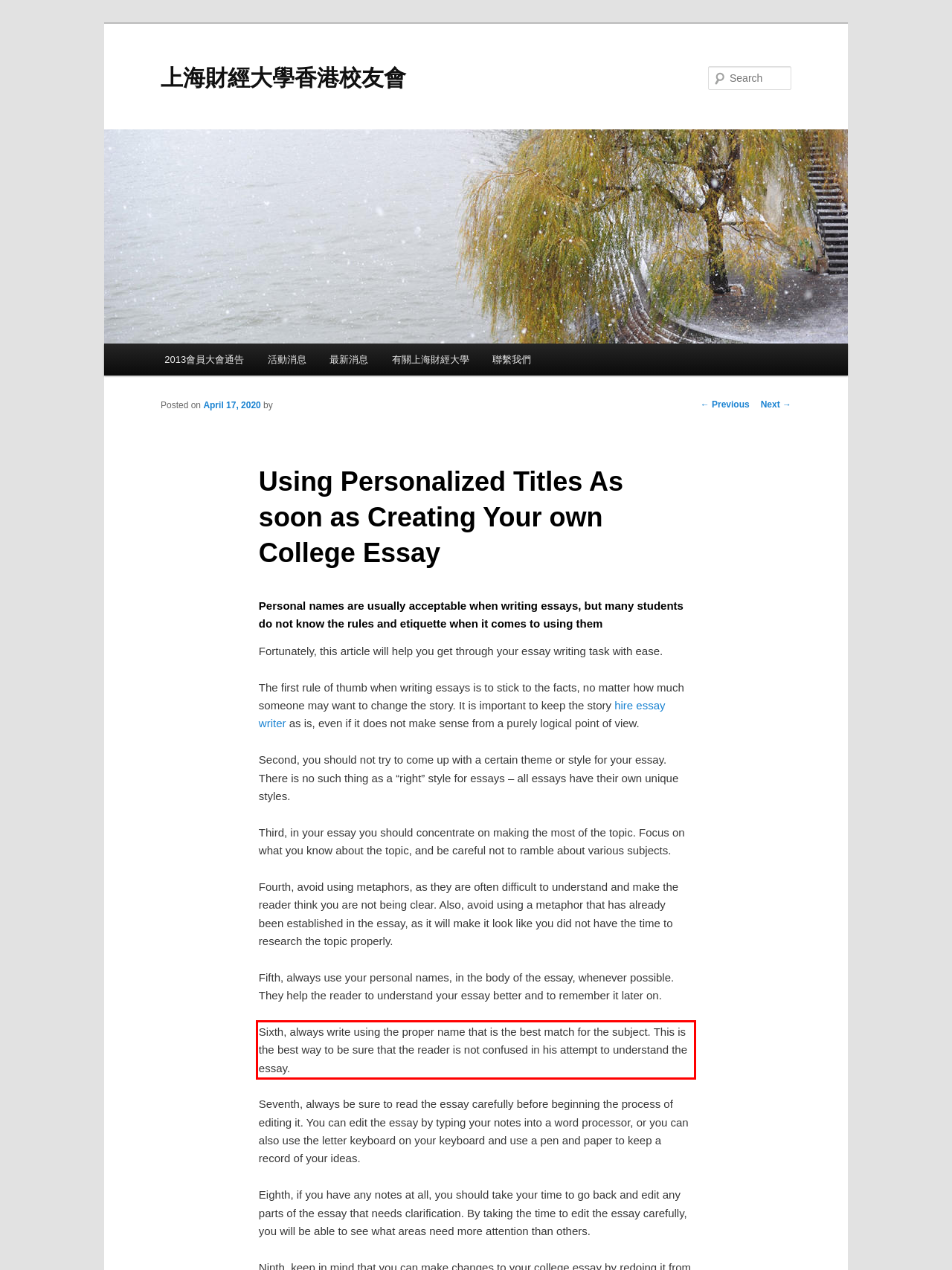Observe the screenshot of the webpage that includes a red rectangle bounding box. Conduct OCR on the content inside this red bounding box and generate the text.

Sixth, always write using the proper name that is the best match for the subject. This is the best way to be sure that the reader is not confused in his attempt to understand the essay.